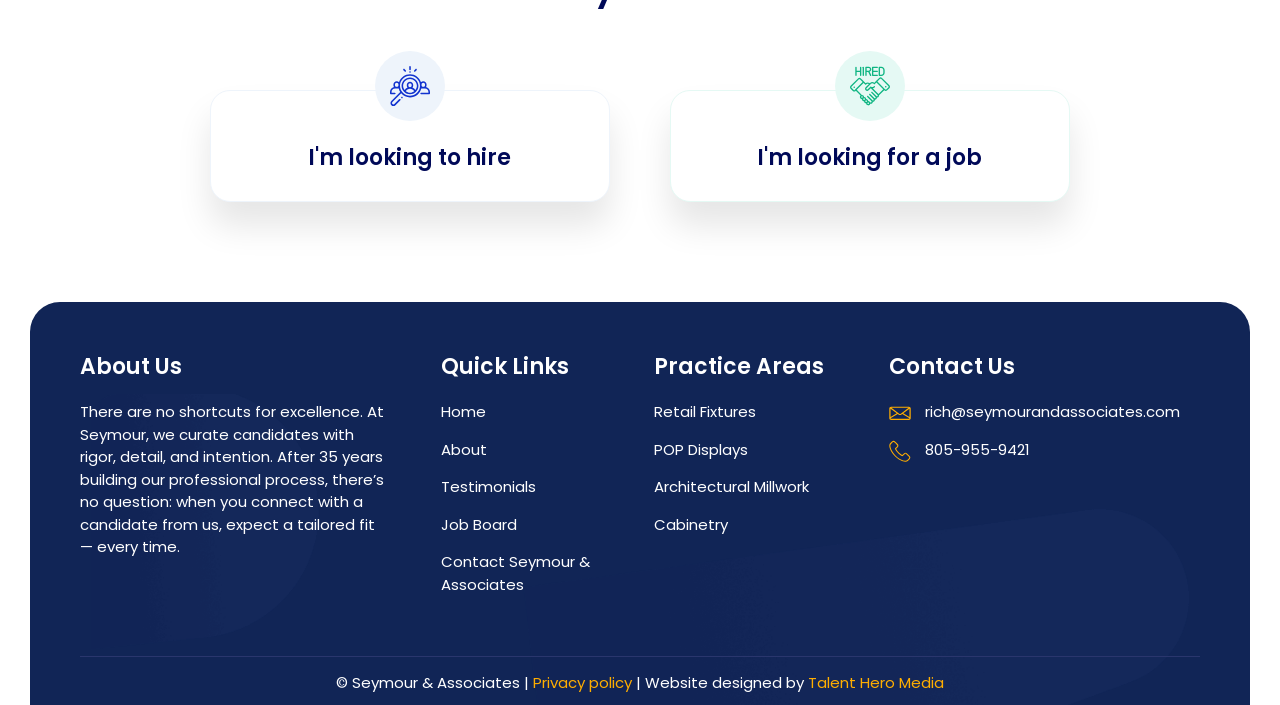Can you find the bounding box coordinates for the element that needs to be clicked to execute this instruction: "Go to 'About Us'"? The coordinates should be given as four float numbers between 0 and 1, i.e., [left, top, right, bottom].

[0.062, 0.499, 0.302, 0.541]